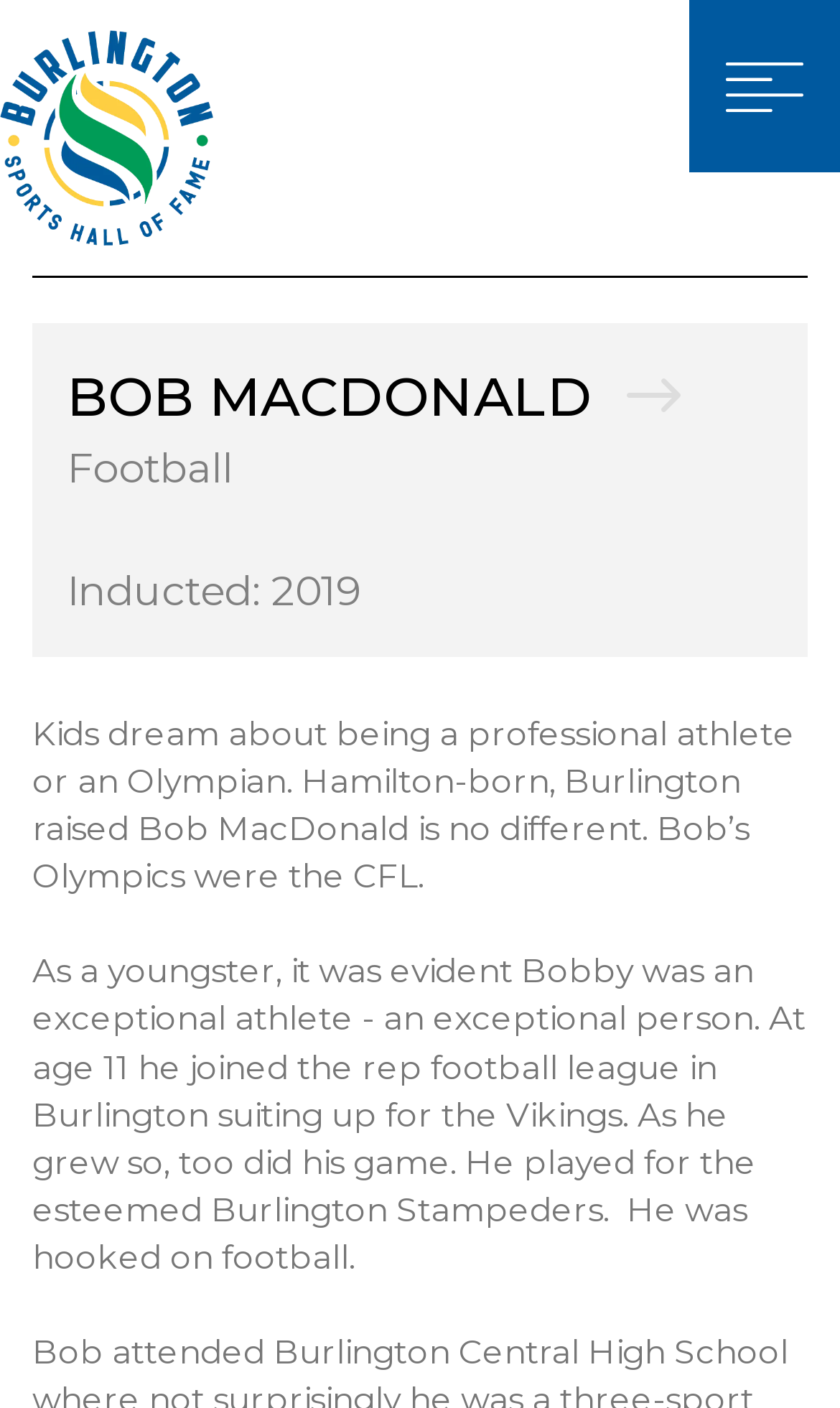Provide your answer in a single word or phrase: 
What is the first team Bob MacDonald played for?

Vikings